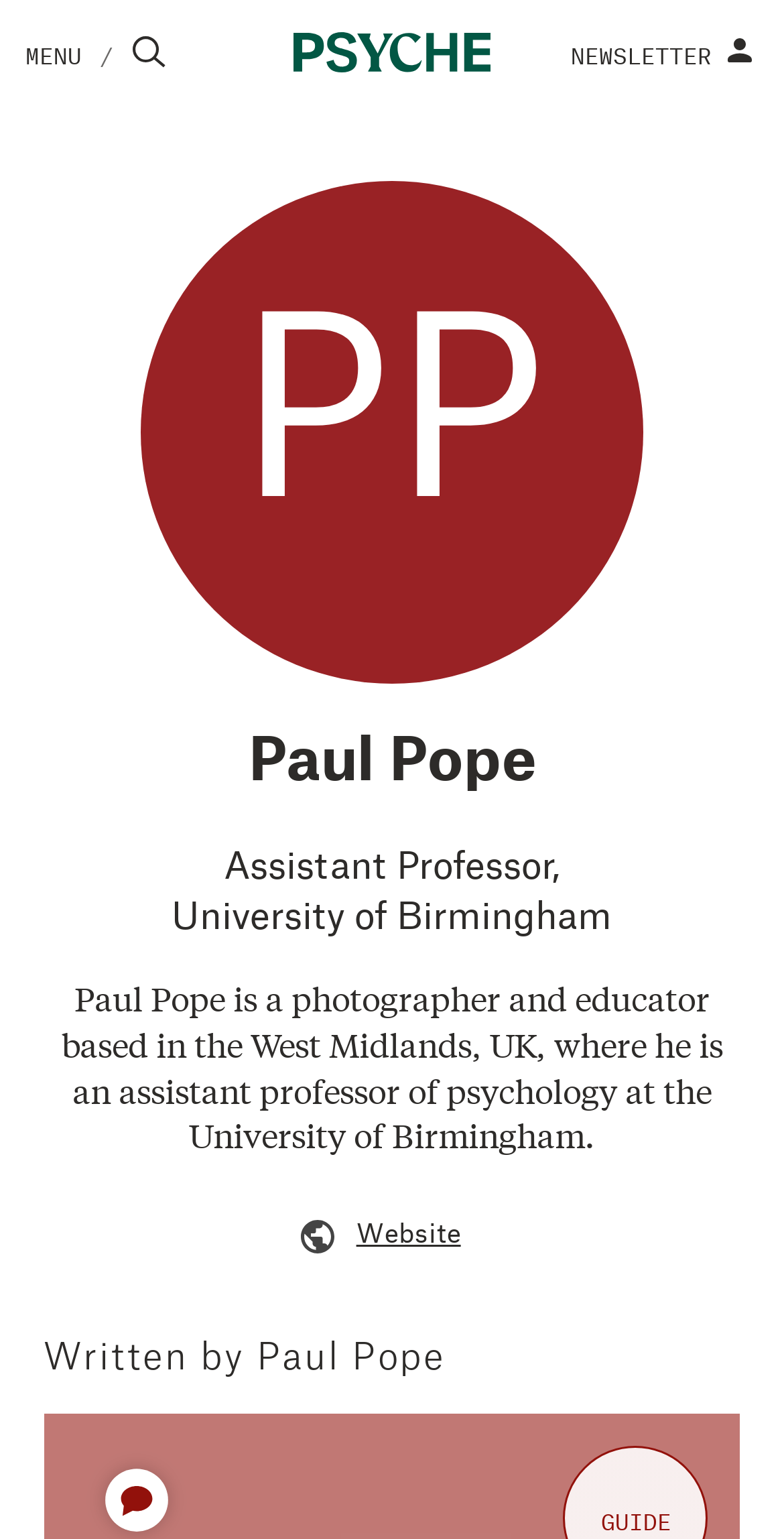Give the bounding box coordinates for the element described by: "title="X (Formerly Twitter)"".

[0.012, 0.831, 0.086, 0.858]